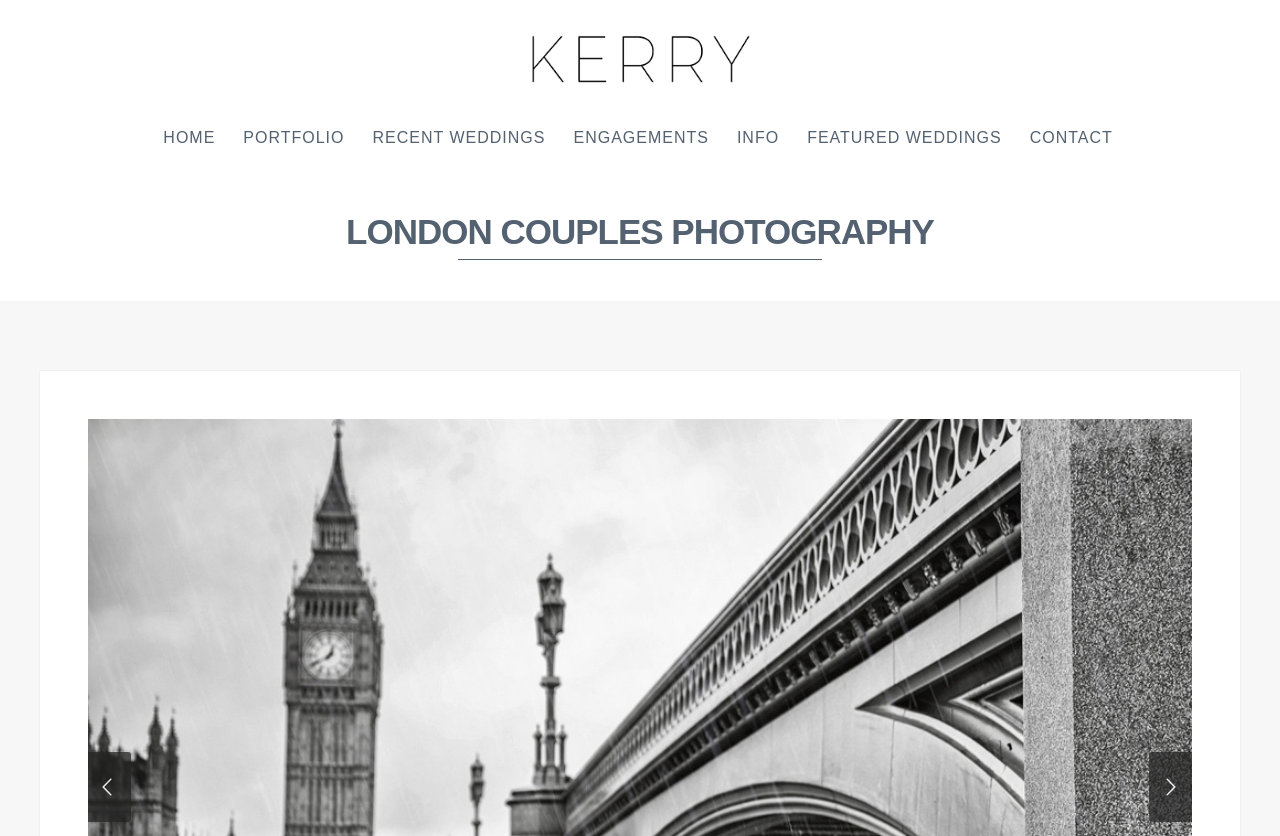Determine the bounding box coordinates for the clickable element required to fulfill the instruction: "go to homepage". Provide the coordinates as four float numbers between 0 and 1, i.e., [left, top, right, bottom].

[0.117, 0.146, 0.179, 0.183]